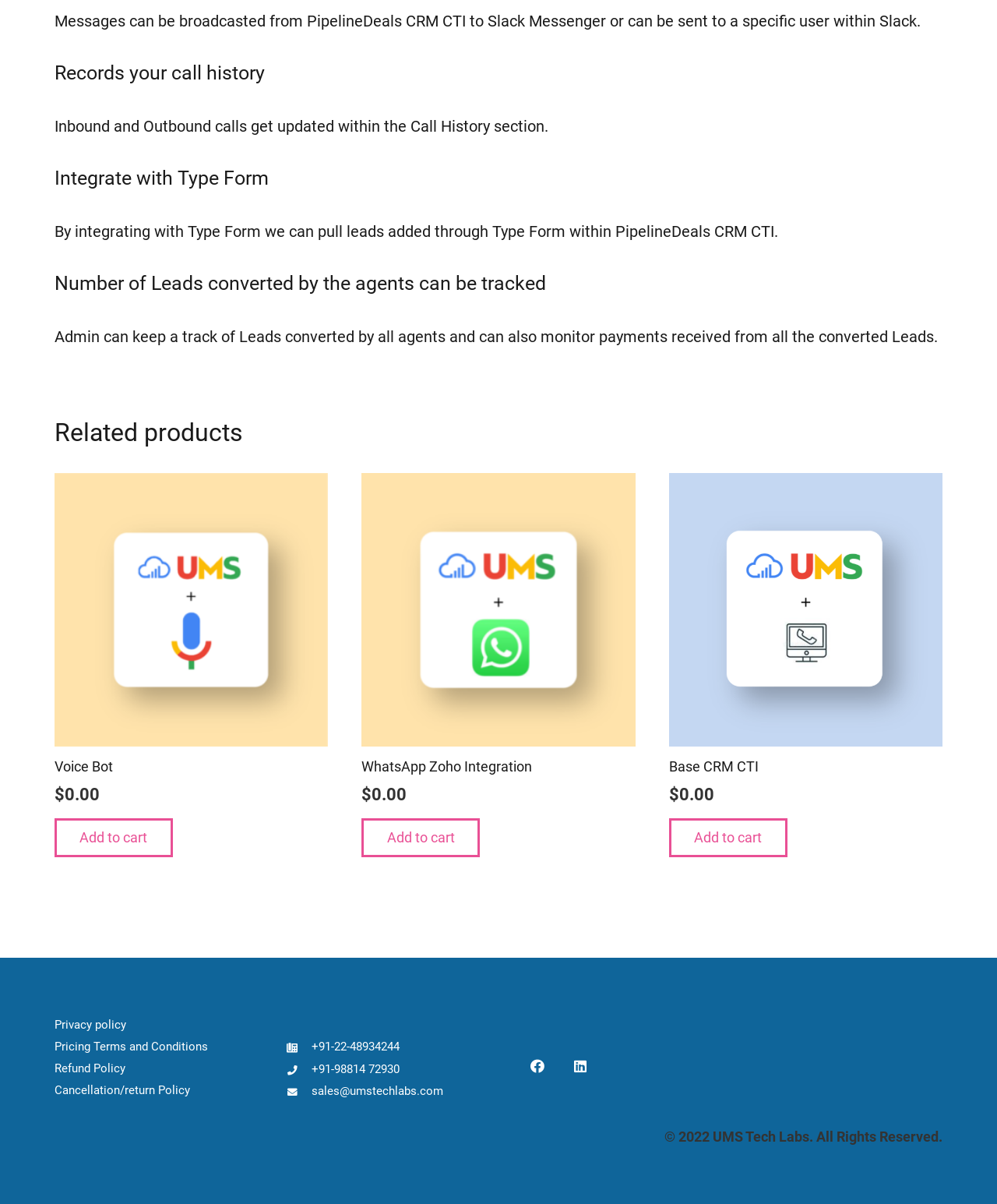From the given element description: "+91-22-48934244", find the bounding box for the UI element. Provide the coordinates as four float numbers between 0 and 1, in the order [left, top, right, bottom].

[0.312, 0.86, 0.401, 0.879]